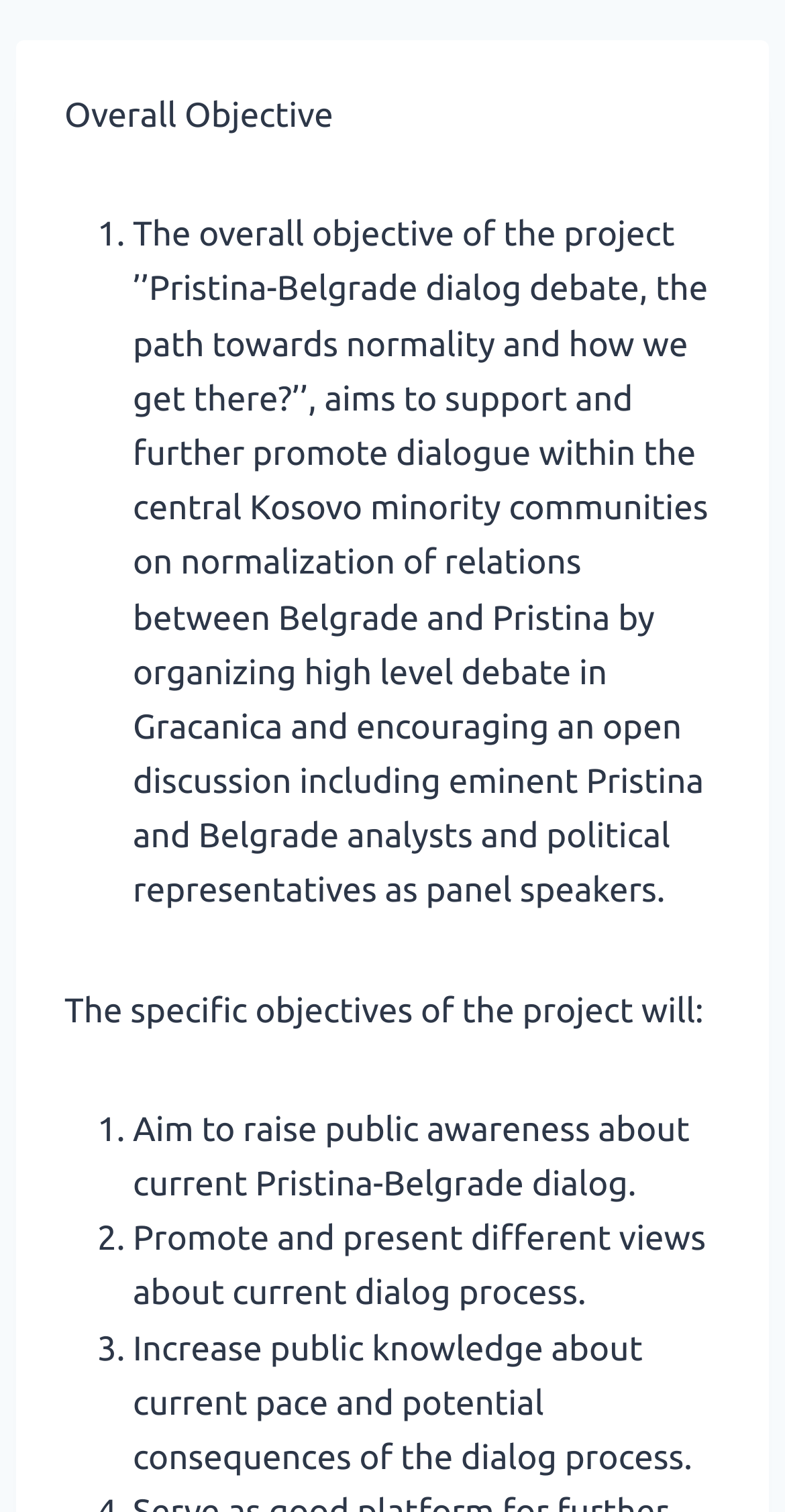Provide the bounding box coordinates for the UI element that is described by this text: "Scroll to top". The coordinates should be in the form of four float numbers between 0 and 1: [left, top, right, bottom].

[0.871, 0.375, 0.923, 0.402]